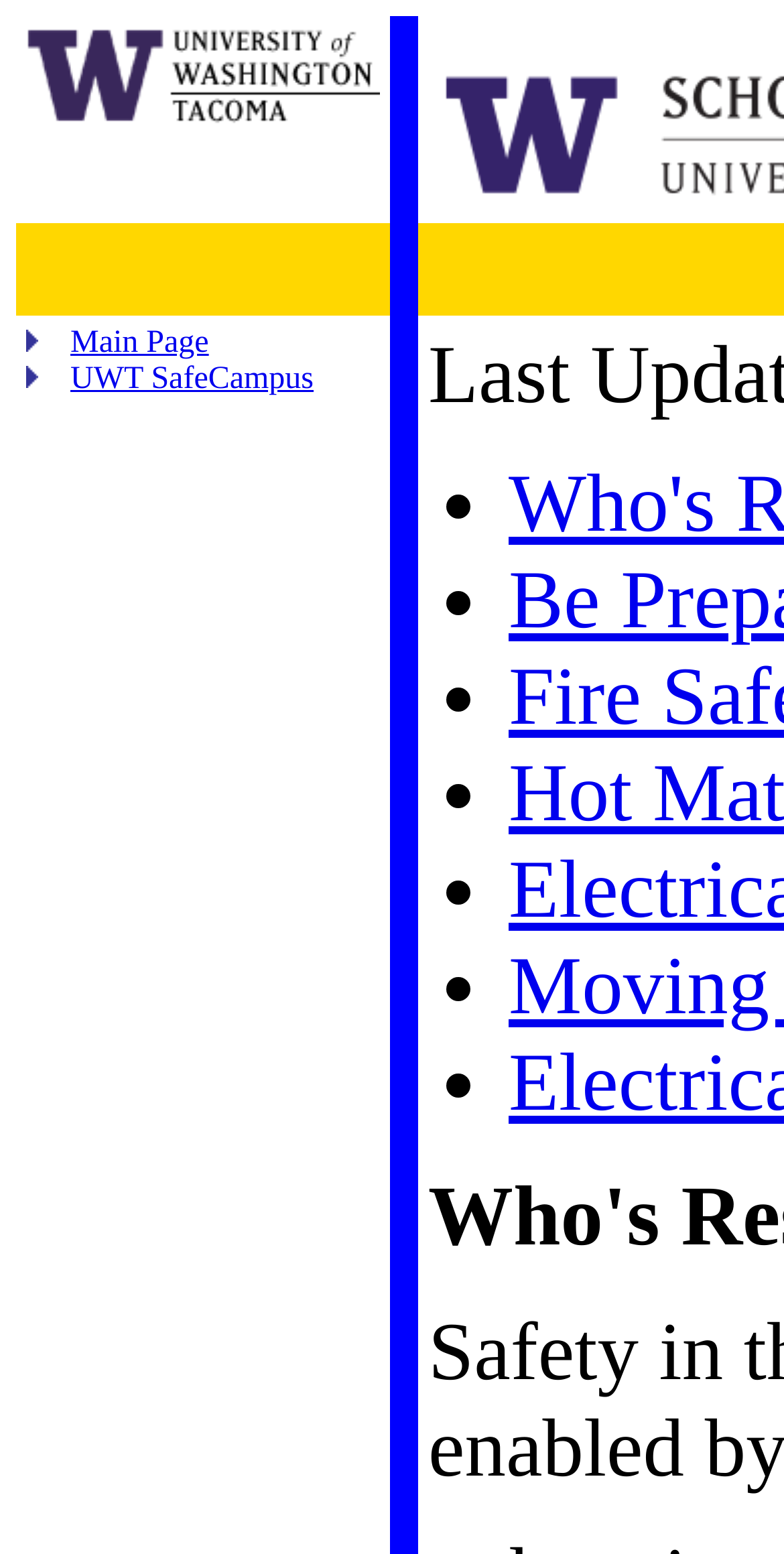Answer this question using a single word or a brief phrase:
How many LayoutTableRows are there in the LayoutTable?

2